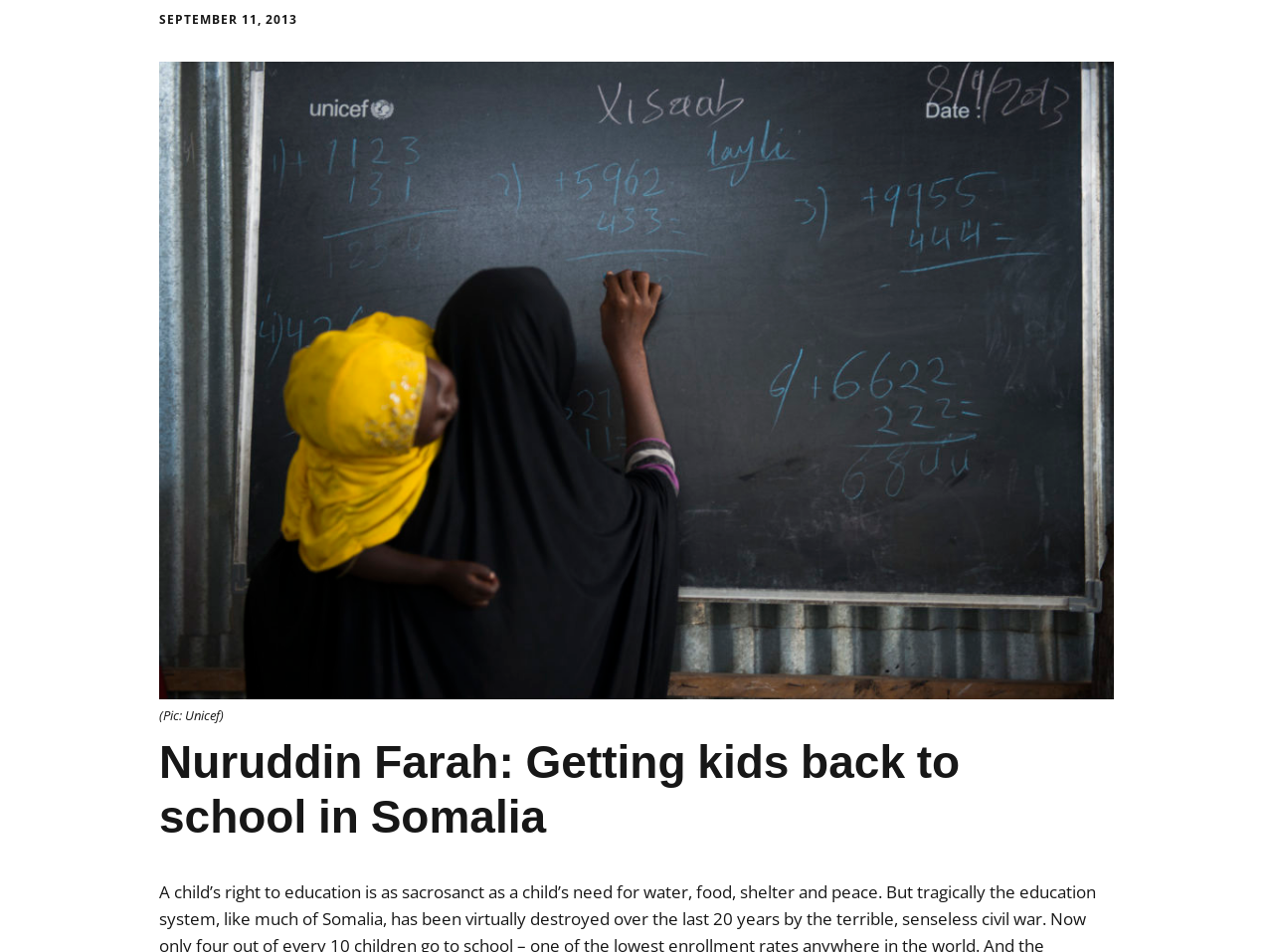What is the author's name mentioned in the article?
Provide a detailed and well-explained answer to the question.

I found the author's name by reading the heading element, which contains the text 'Nuruddin Farah: Getting kids back to school in Somalia'.